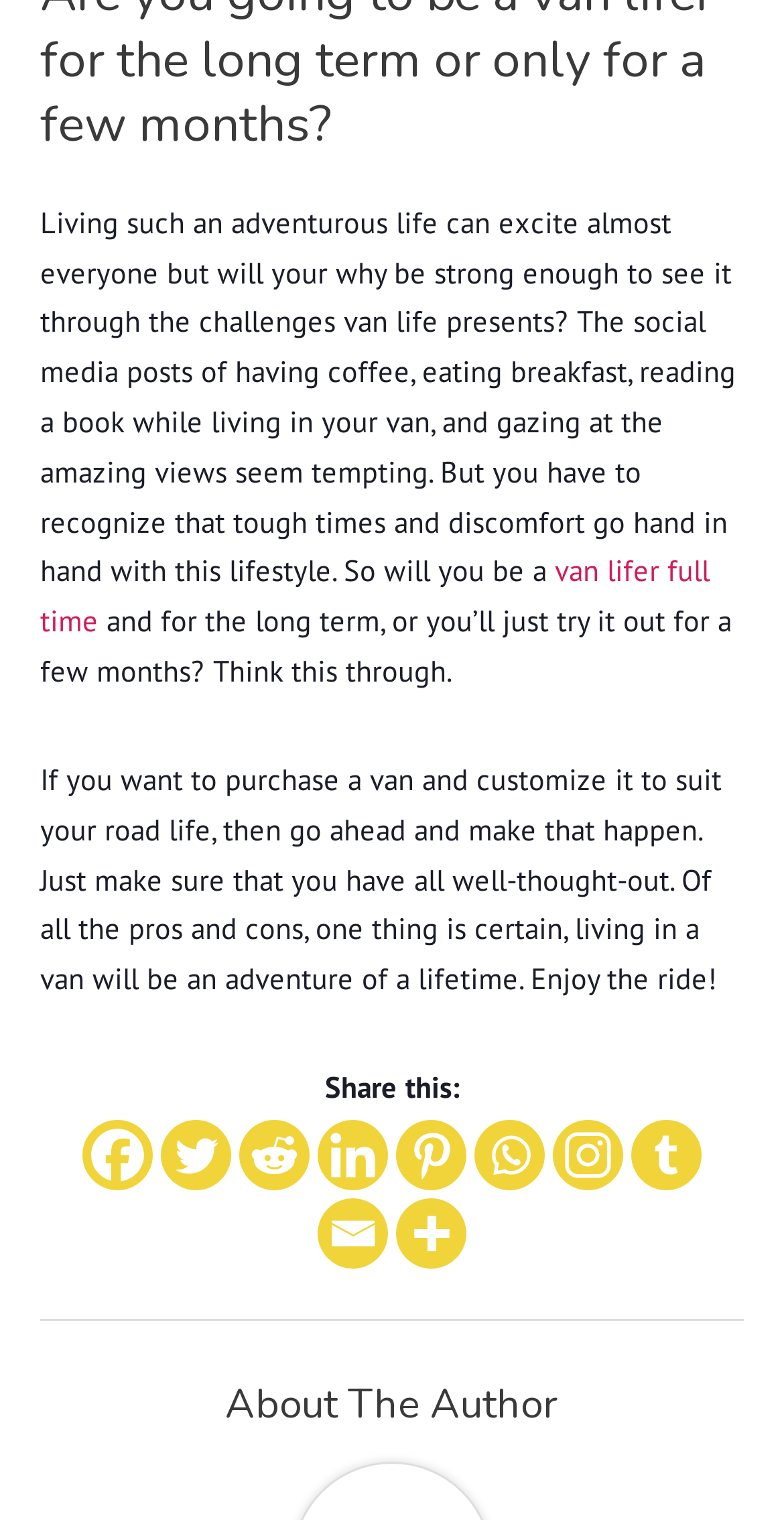Identify the bounding box coordinates necessary to click and complete the given instruction: "Email this article".

[0.405, 0.788, 0.495, 0.835]